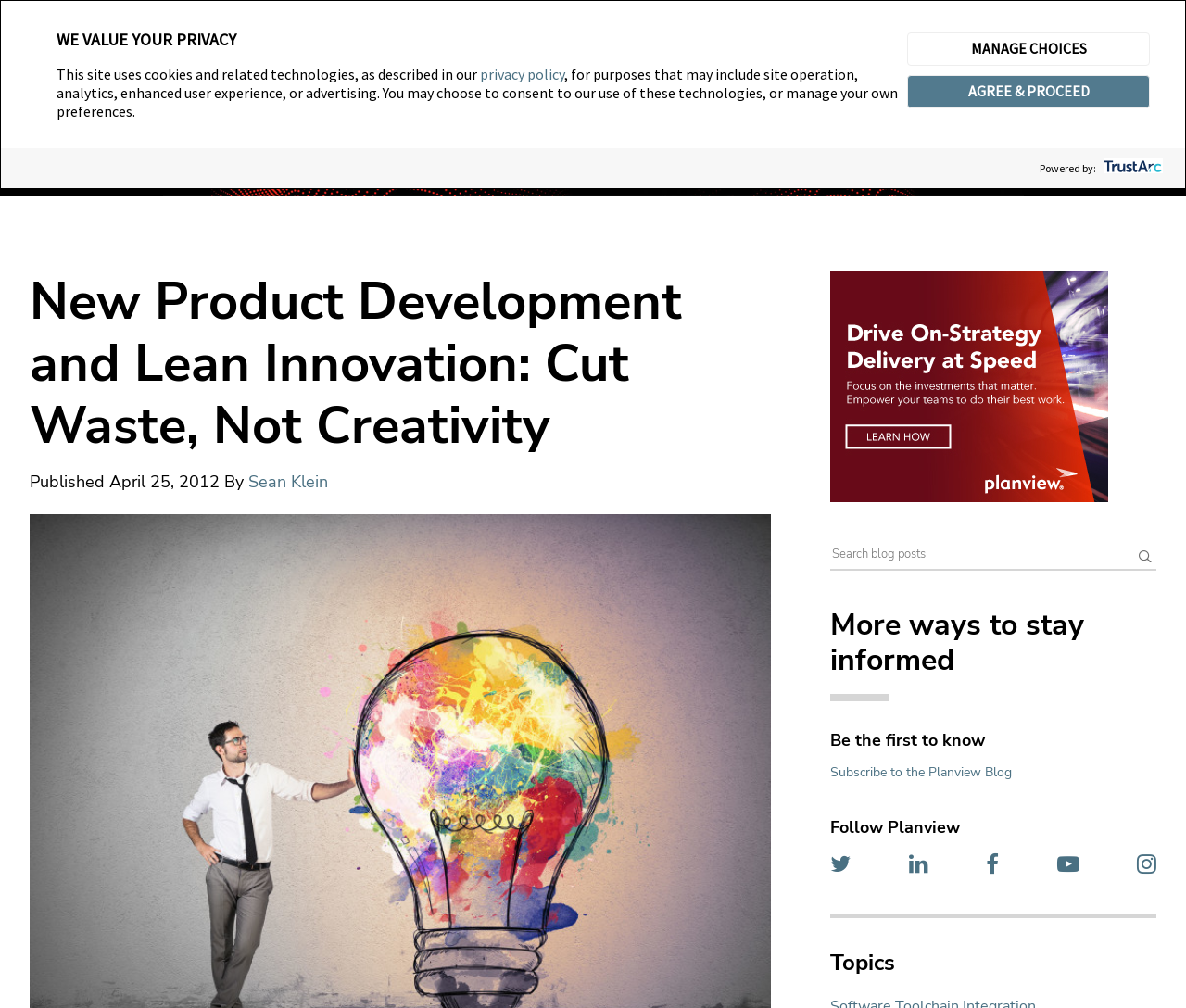What is the topic of the article?
Based on the image, answer the question with a single word or brief phrase.

New Product Development and Lean Innovation